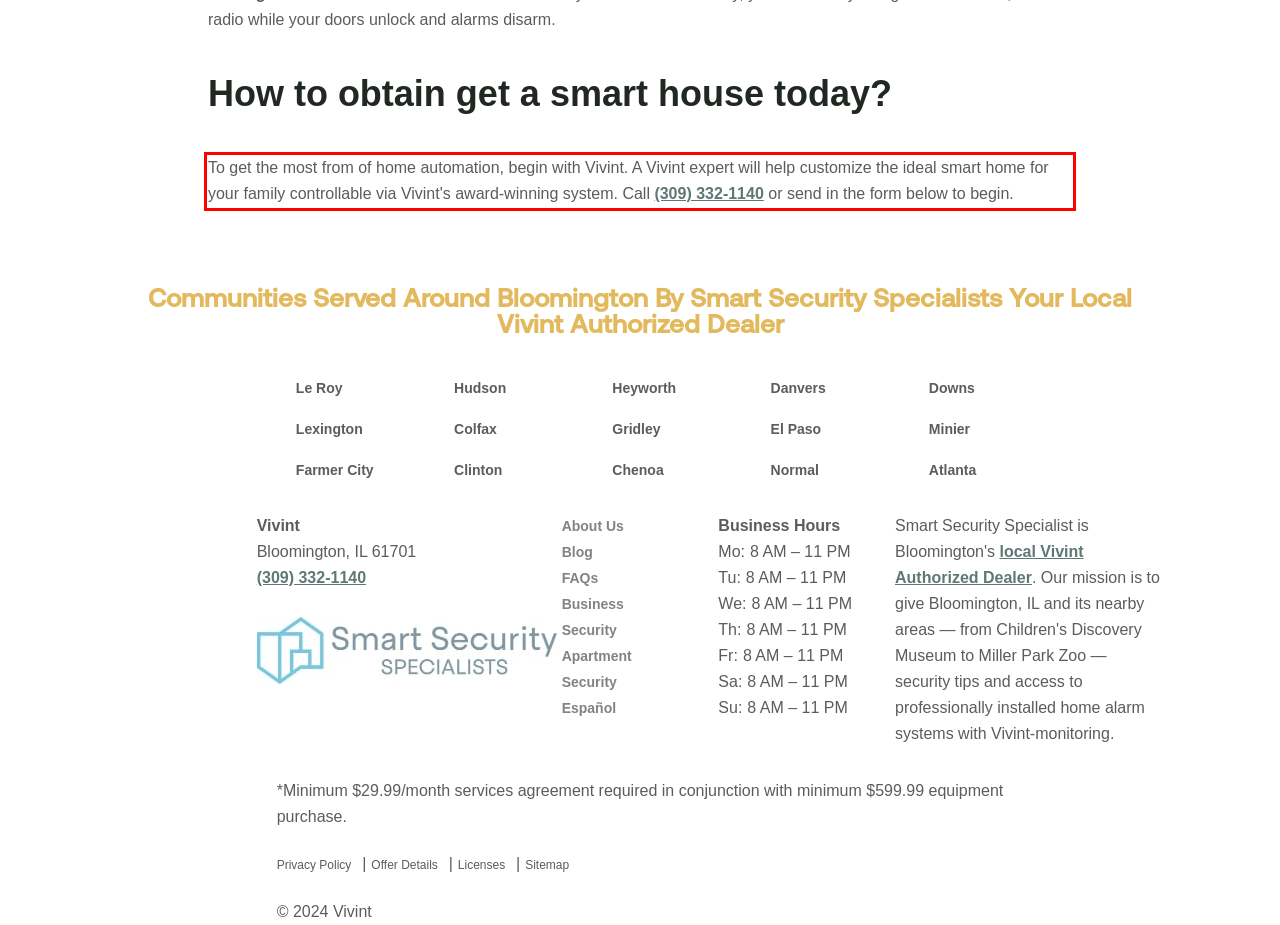Given a webpage screenshot, identify the text inside the red bounding box using OCR and extract it.

To get the most from of home automation, begin with Vivint. A Vivint expert will help customize the ideal smart home for your family controllable via Vivint's award-winning system. Call (309) 332-1140 or send in the form below to begin.